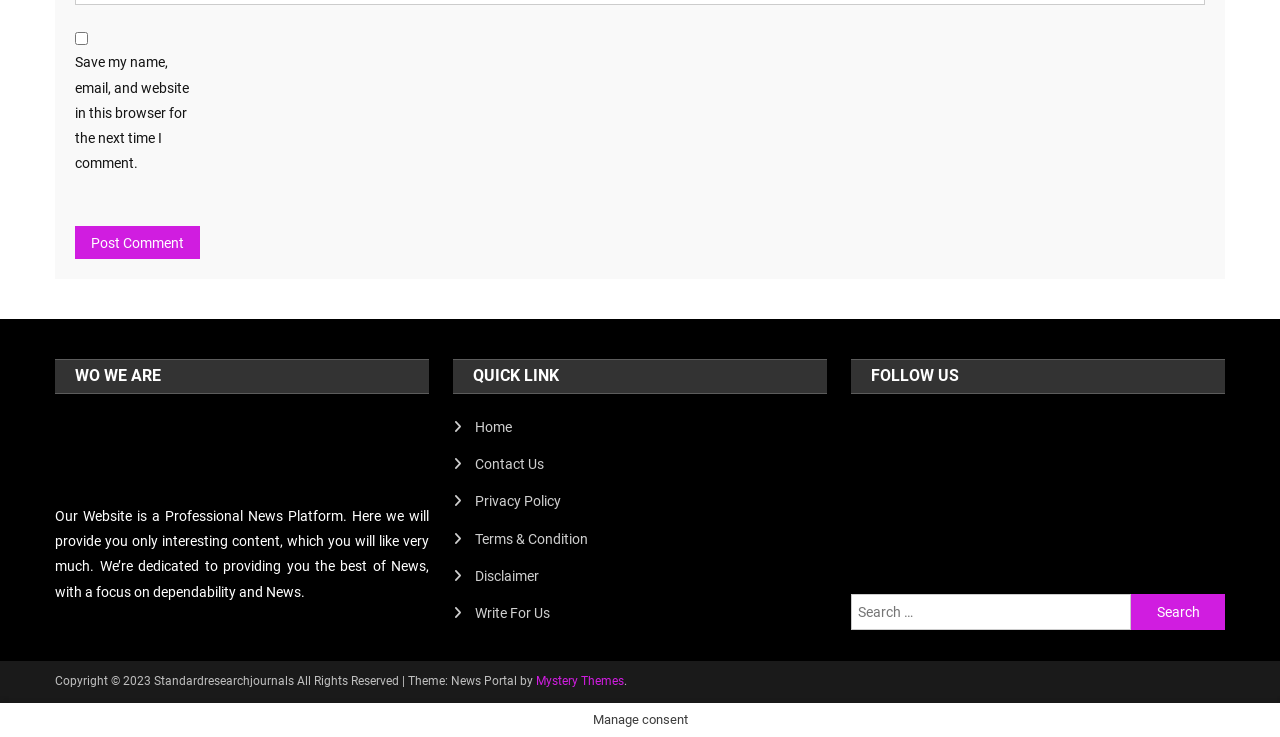Could you locate the bounding box coordinates for the section that should be clicked to accomplish this task: "Click the Post Comment button".

[0.059, 0.307, 0.156, 0.352]